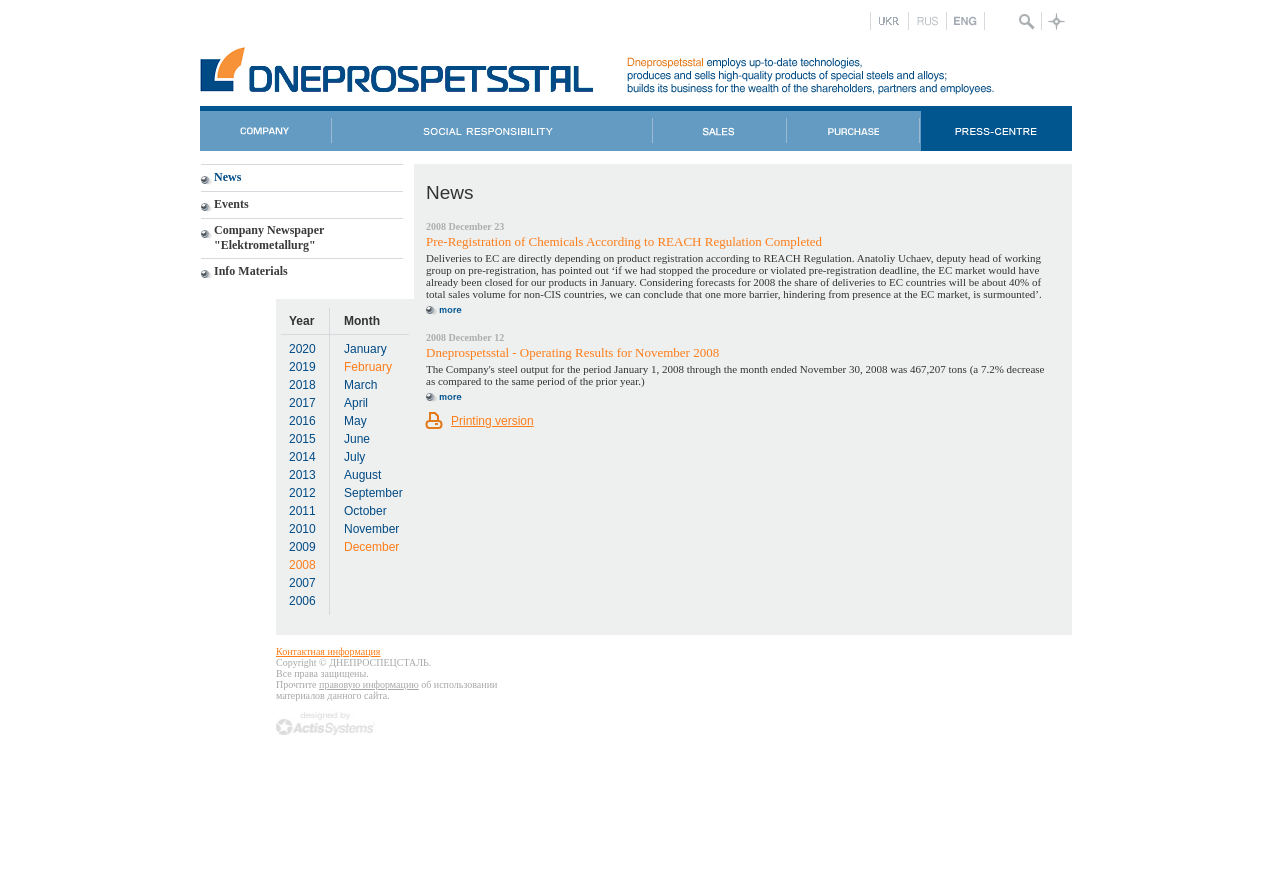Look at the image and write a detailed answer to the question: 
What is the topic of the news article?

The news article section mentions 'Pre-Registration of Chemicals According to REACH Regulation Completed', indicating that the topic of the news article is related to REACH Regulation.